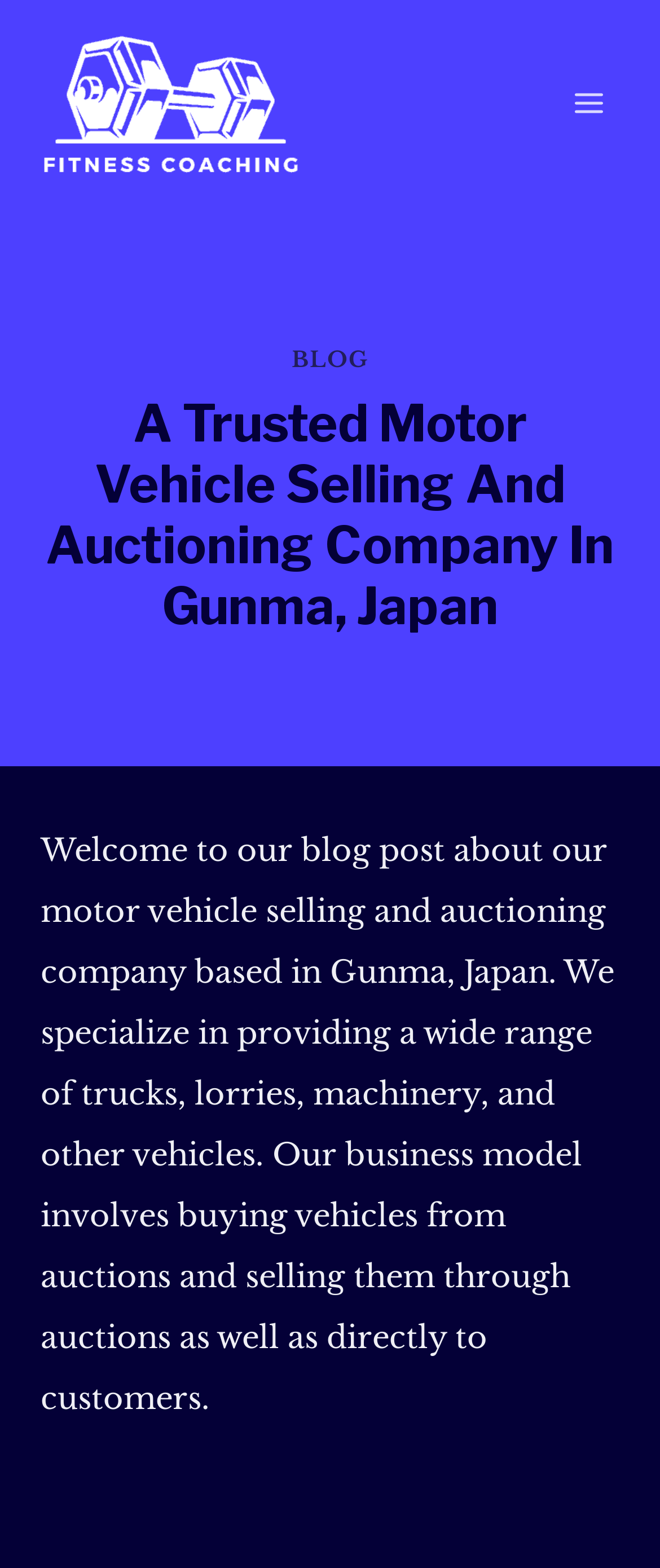Please provide the main heading of the webpage content.

A Trusted Motor Vehicle Selling And Auctioning Company In Gunma, Japan